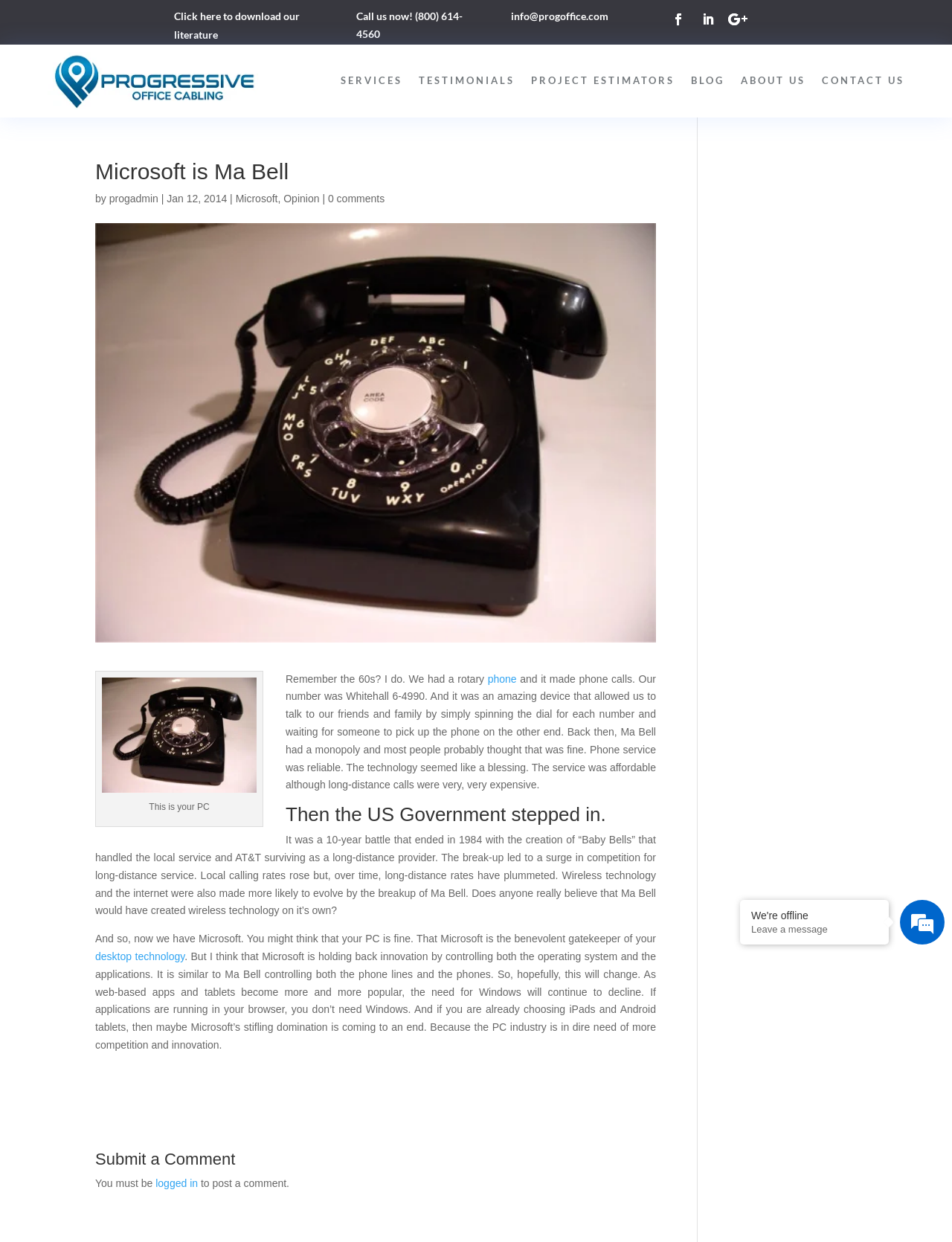Using the webpage screenshot and the element description Follow, determine the bounding box coordinates. Specify the coordinates in the format (top-left x, top-left y, bottom-right x, bottom-right y) with values ranging from 0 to 1.

[0.762, 0.006, 0.788, 0.025]